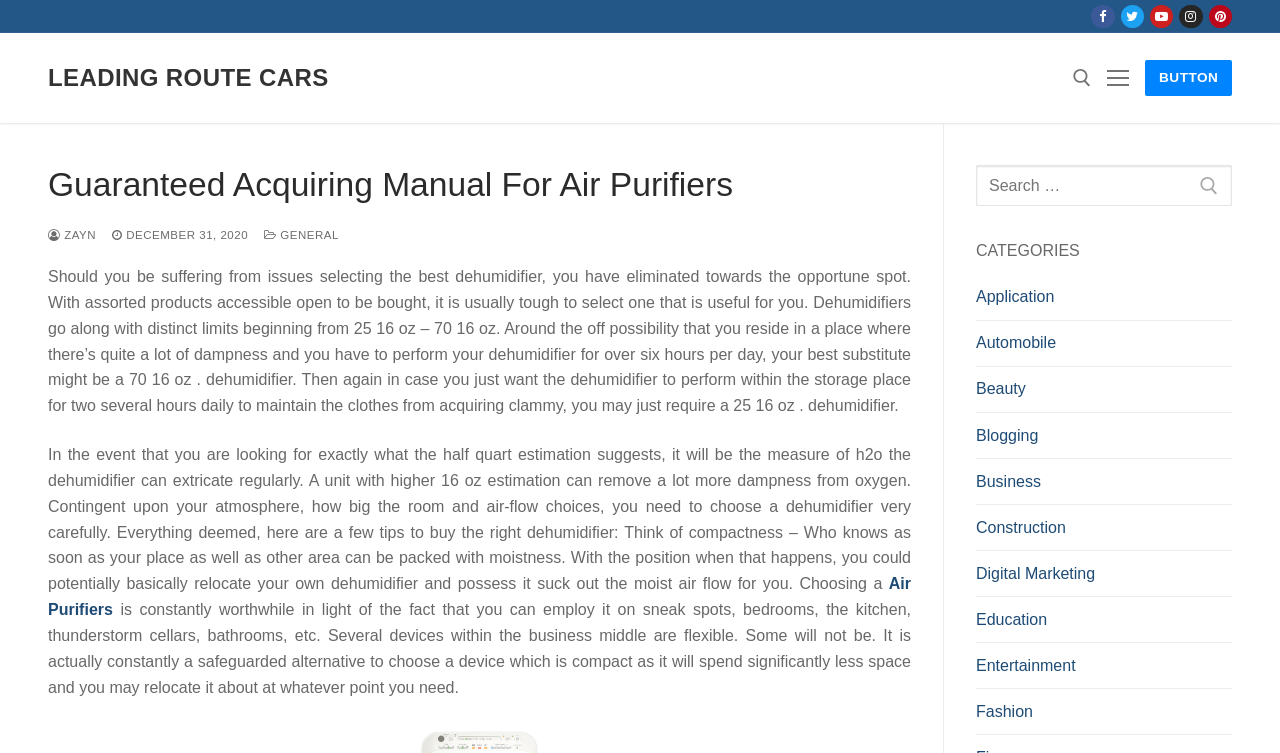Please provide the bounding box coordinates for the UI element as described: "Air Purifiers". The coordinates must be four floats between 0 and 1, represented as [left, top, right, bottom].

[0.038, 0.764, 0.712, 0.821]